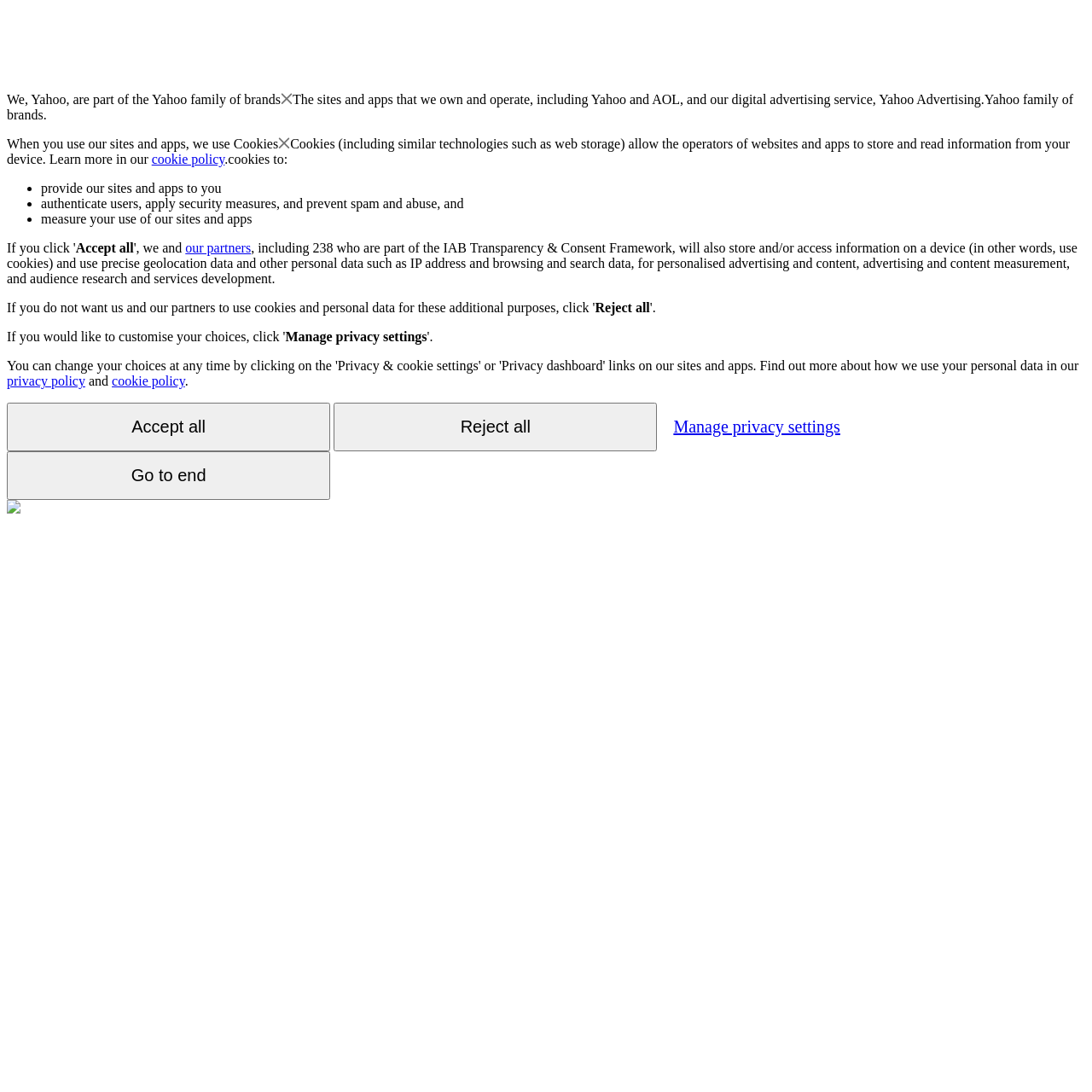Please specify the bounding box coordinates of the area that should be clicked to accomplish the following instruction: "Click the 'Manage privacy settings' button". The coordinates should consist of four float numbers between 0 and 1, i.e., [left, top, right, bottom].

[0.261, 0.302, 0.391, 0.315]